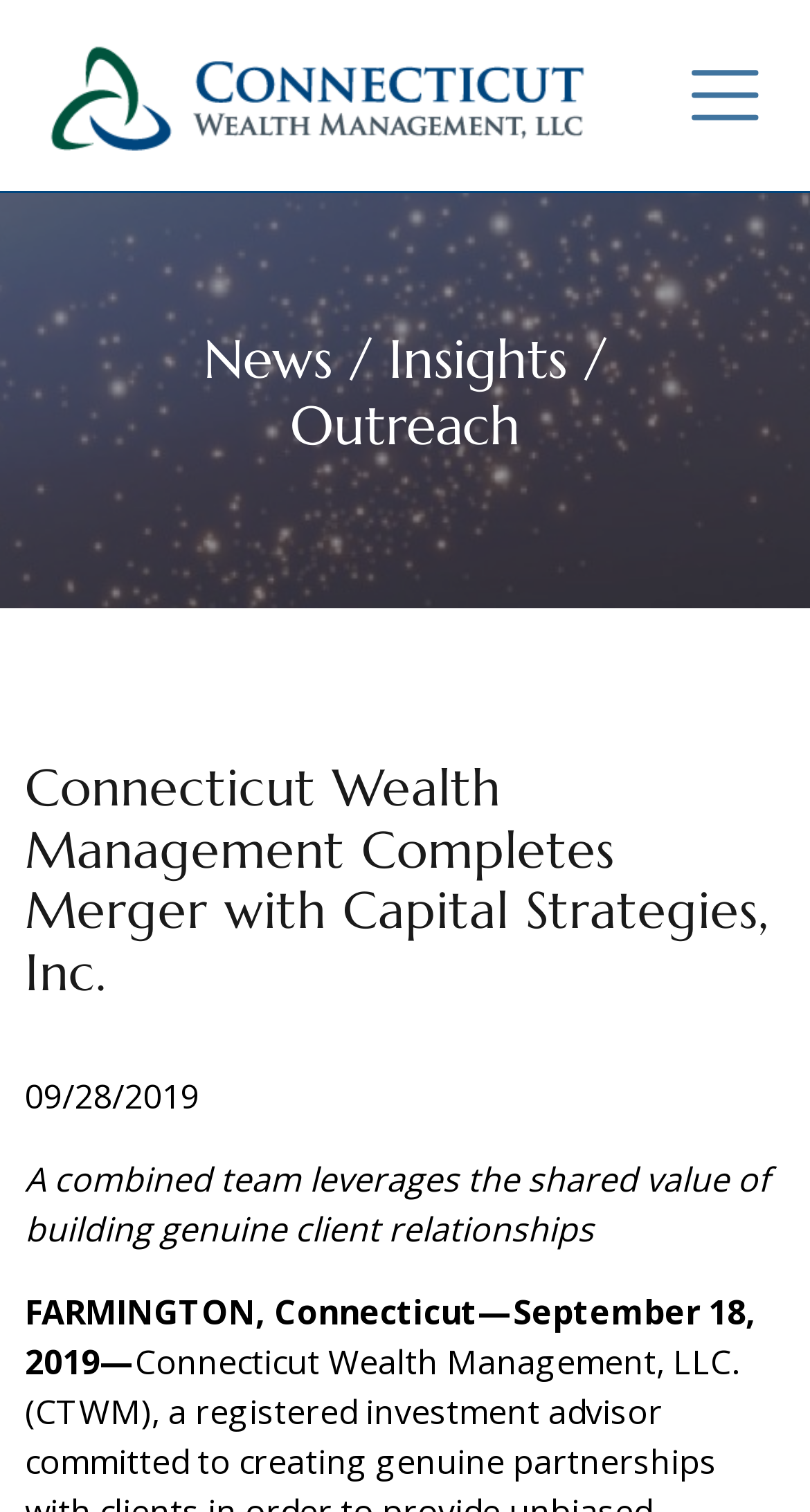Identify the primary heading of the webpage and provide its text.

News / Insights / Outreach